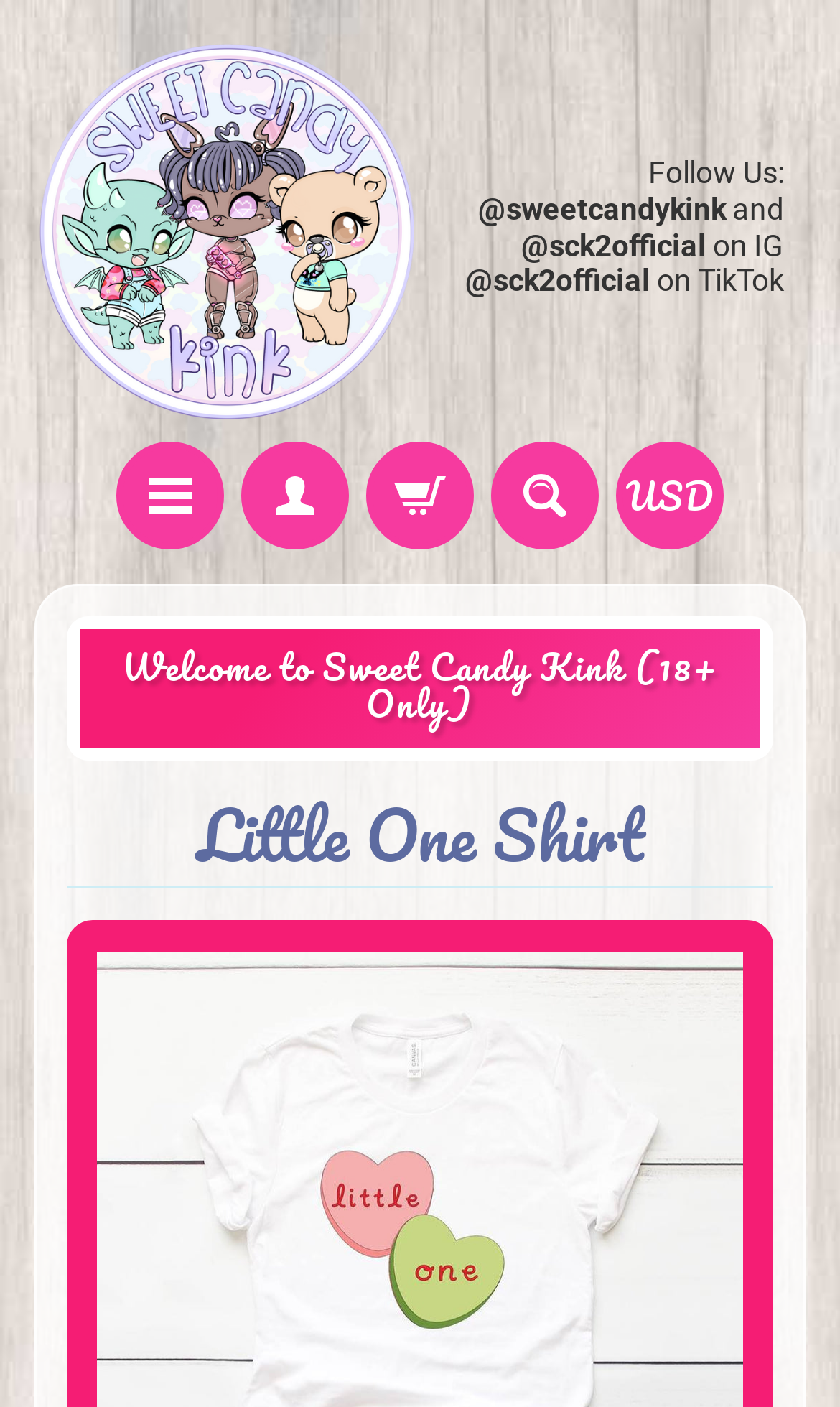Give the bounding box coordinates for the element described as: "parent_node: USD".

[0.585, 0.314, 0.713, 0.391]